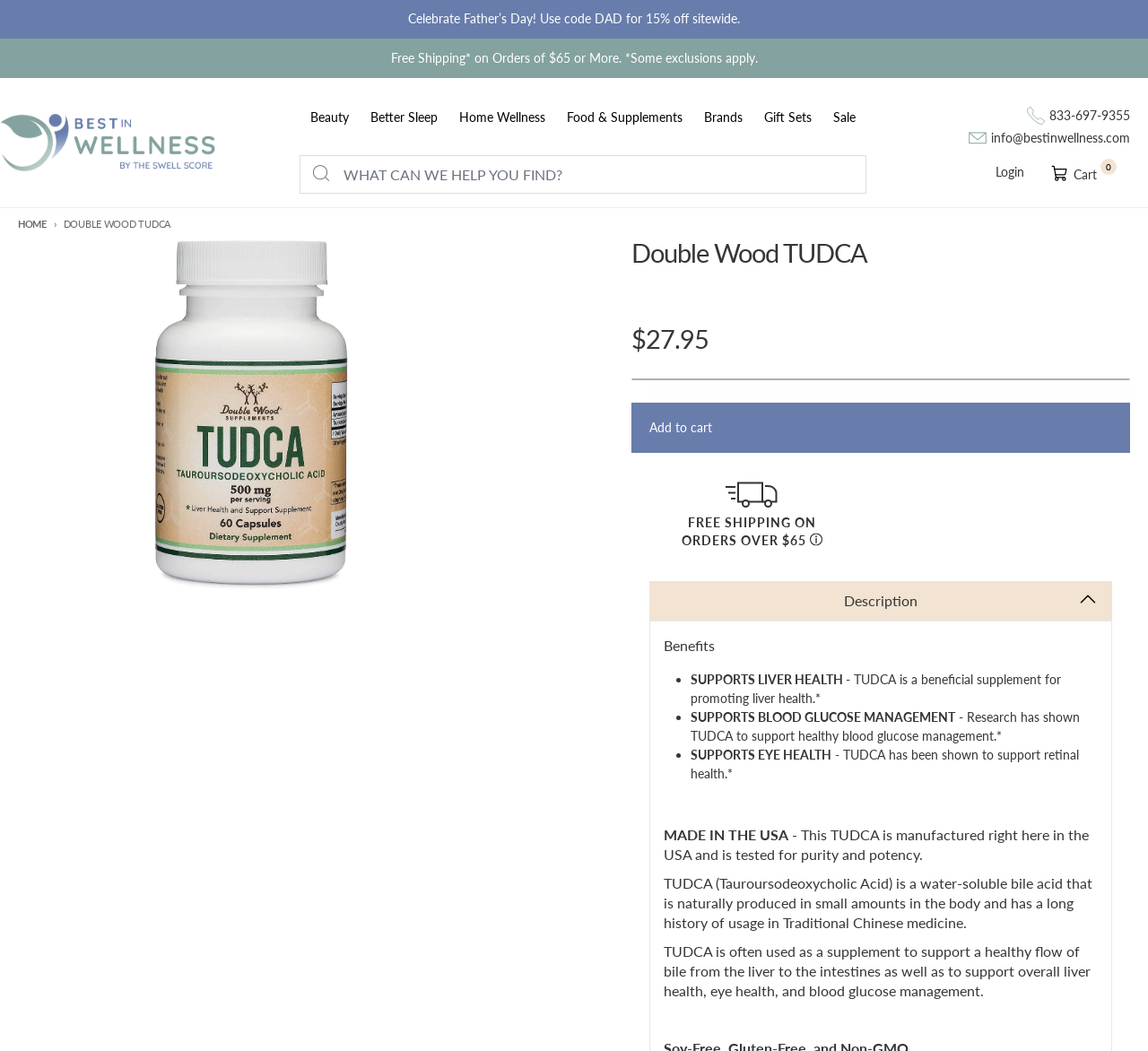Find the bounding box of the UI element described as follows: "alt="Best In Wellness"".

[0.0, 0.109, 0.188, 0.163]